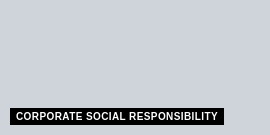What is the focus of the label?
Using the picture, provide a one-word or short phrase answer.

CSR efforts